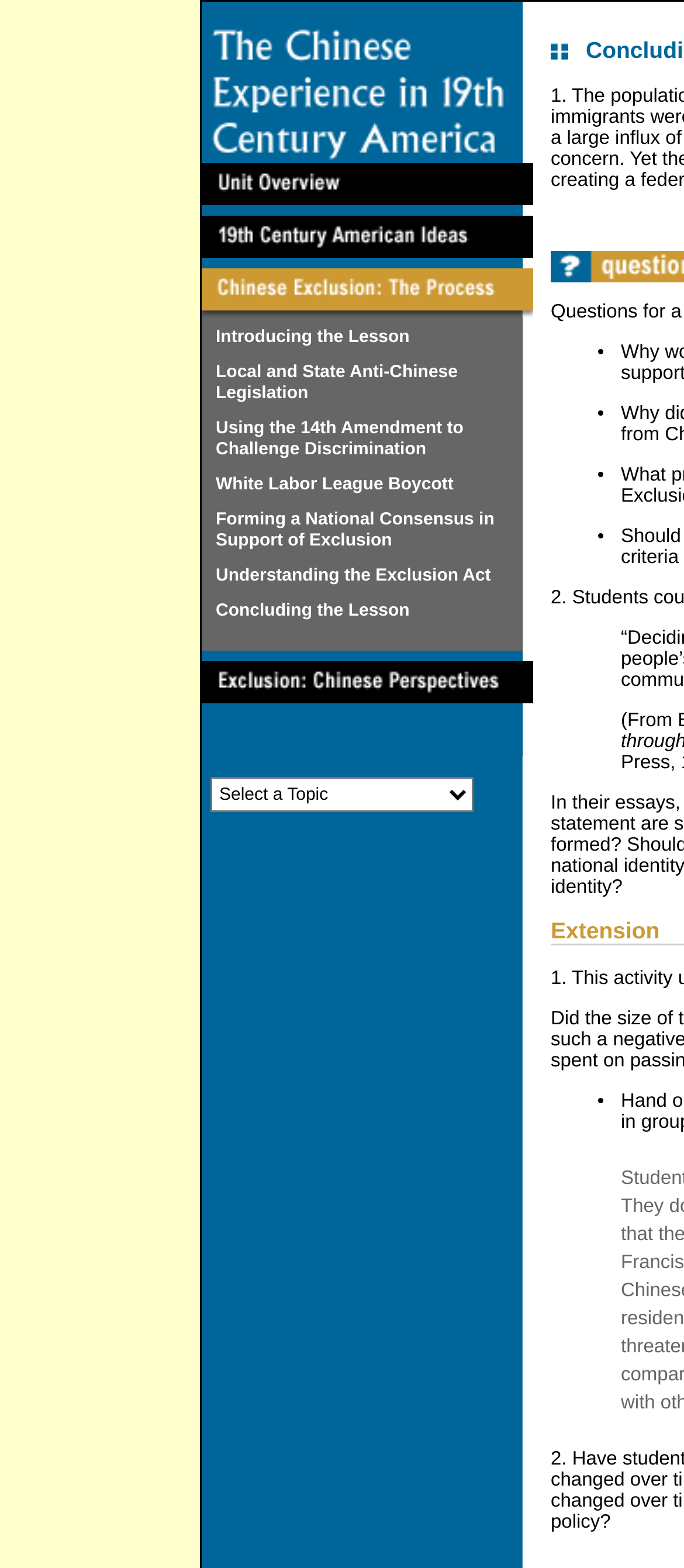Please reply to the following question with a single word or a short phrase:
How many links are in the main menu?

7